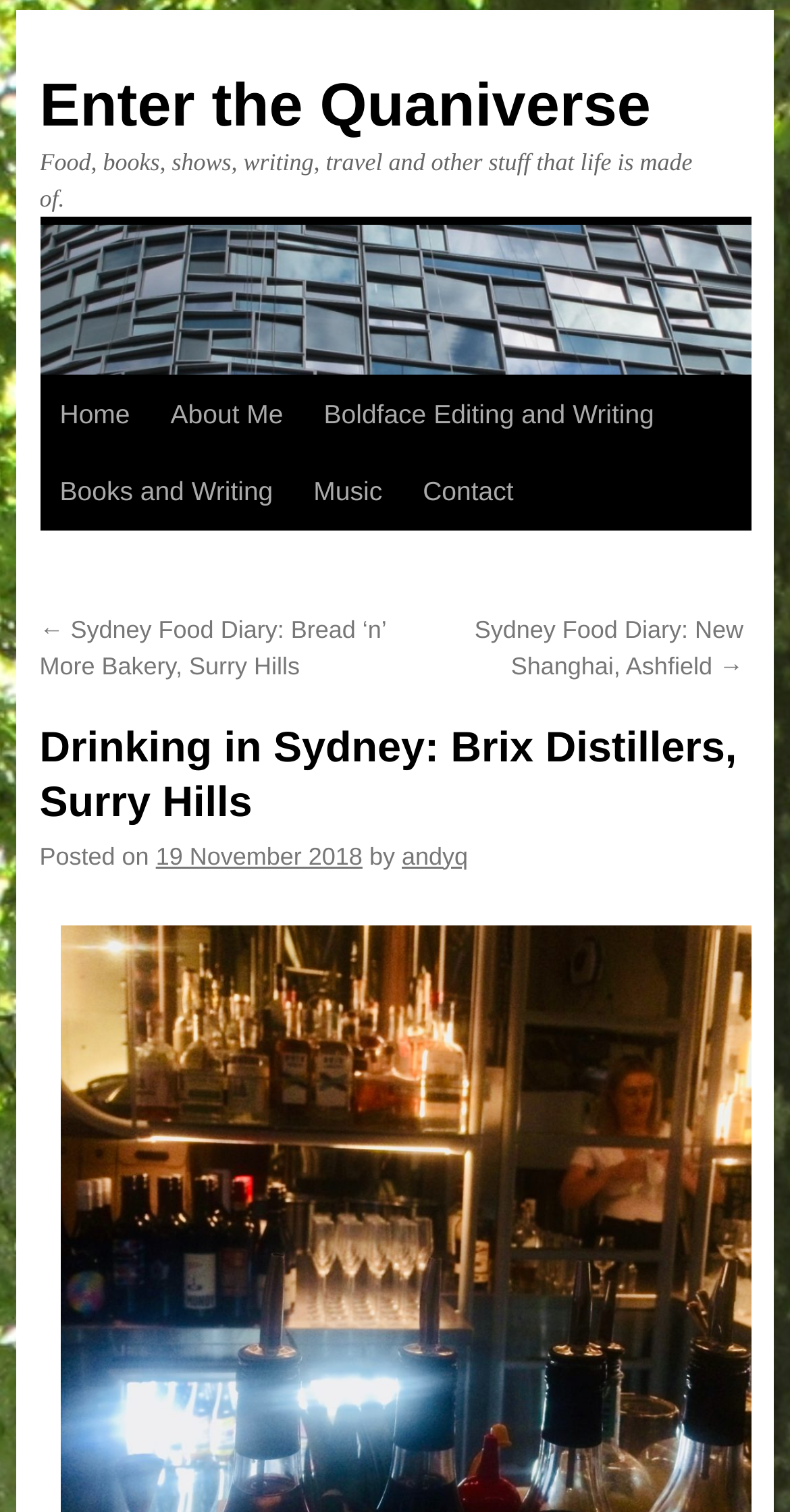By analyzing the image, answer the following question with a detailed response: What is the name of the bakery mentioned?

I found the answer by looking at the link '← Sydney Food Diary: Bread ‘n’ More Bakery, Surry Hills' which is located below the main heading, indicating that it is a related article or previous post.